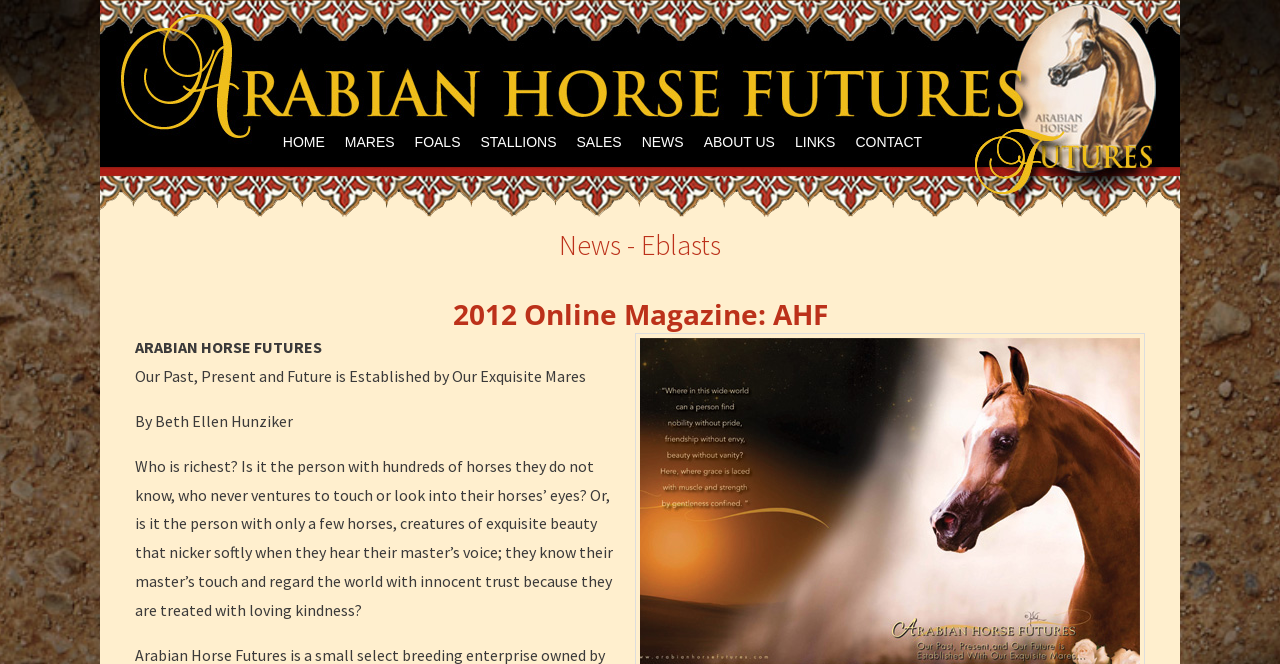For the given element description FOALS, determine the bounding box coordinates of the UI element. The coordinates should follow the format (top-left x, top-left y, bottom-right x, bottom-right y) and be within the range of 0 to 1.

[0.316, 0.175, 0.368, 0.257]